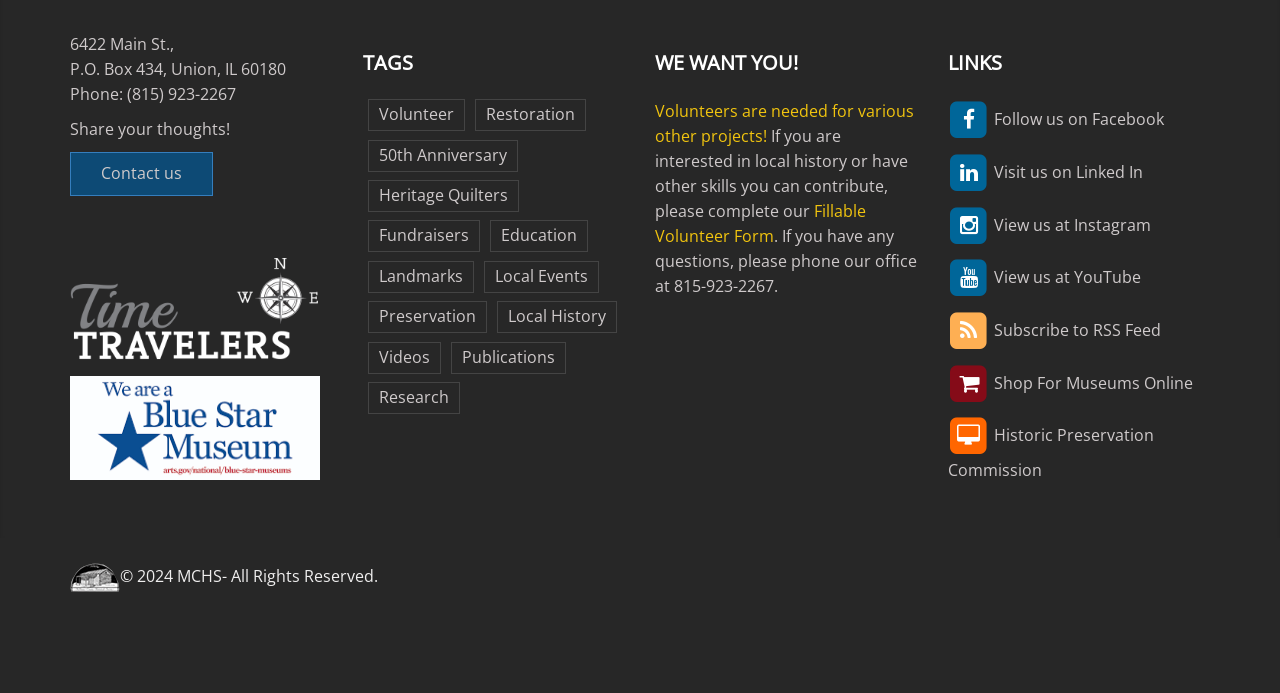Based on the provided description, "Visit us on Linked In", find the bounding box of the corresponding UI element in the screenshot.

[0.777, 0.232, 0.893, 0.263]